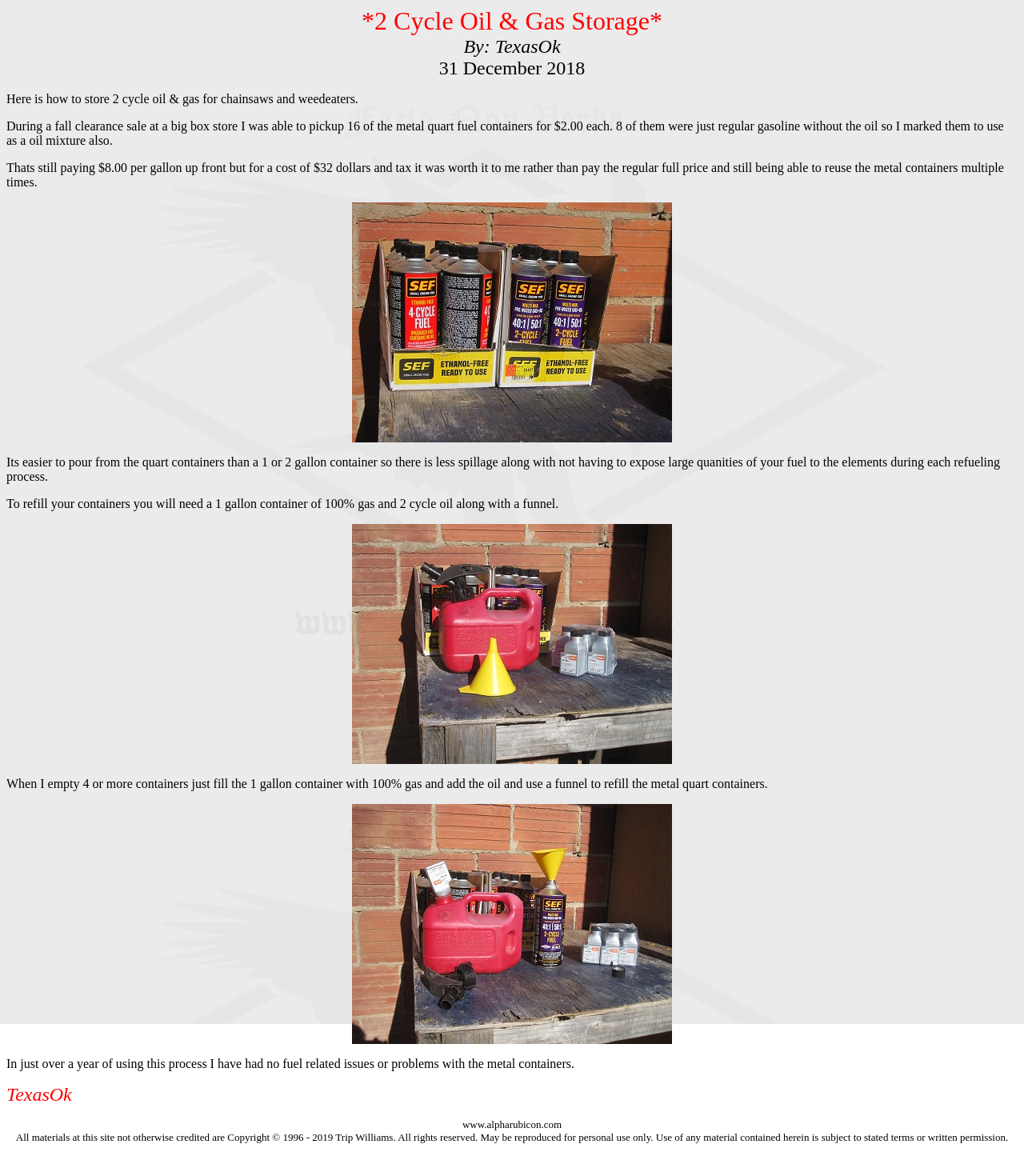Provide a comprehensive description of the webpage.

The webpage is about storing 2 cycle oil and gas for chainsaws and weedeaters. At the top, there is a title "2 Cycle Oil & Gas Storage" followed by the author's name "By: TexasOk" and the date "31 December 2018". Below the title, there is a brief introduction to the topic, explaining the purpose of the page.

The main content of the page consists of several paragraphs of text, describing the author's experience with storing 2 cycle oil and gas. The text is divided into sections, with each section describing a specific aspect of the storage process. There are three images scattered throughout the text, likely illustrating the process of storing and refilling the containers.

The text describes how the author purchased metal quart fuel containers and used them to store 2 cycle oil and gas. The author explains the benefits of using these containers, including reduced spillage and exposure to the elements. The text also provides instructions on how to refill the containers using a 1-gallon container of 100% gas and 2 cycle oil, along with a funnel.

At the bottom of the page, there is a section with the author's name "TexasOk" and a link to the website "www.alpharubicon.com". Below that, there is a copyright notice stating that all materials on the site are copyrighted and may be reproduced for personal use only.